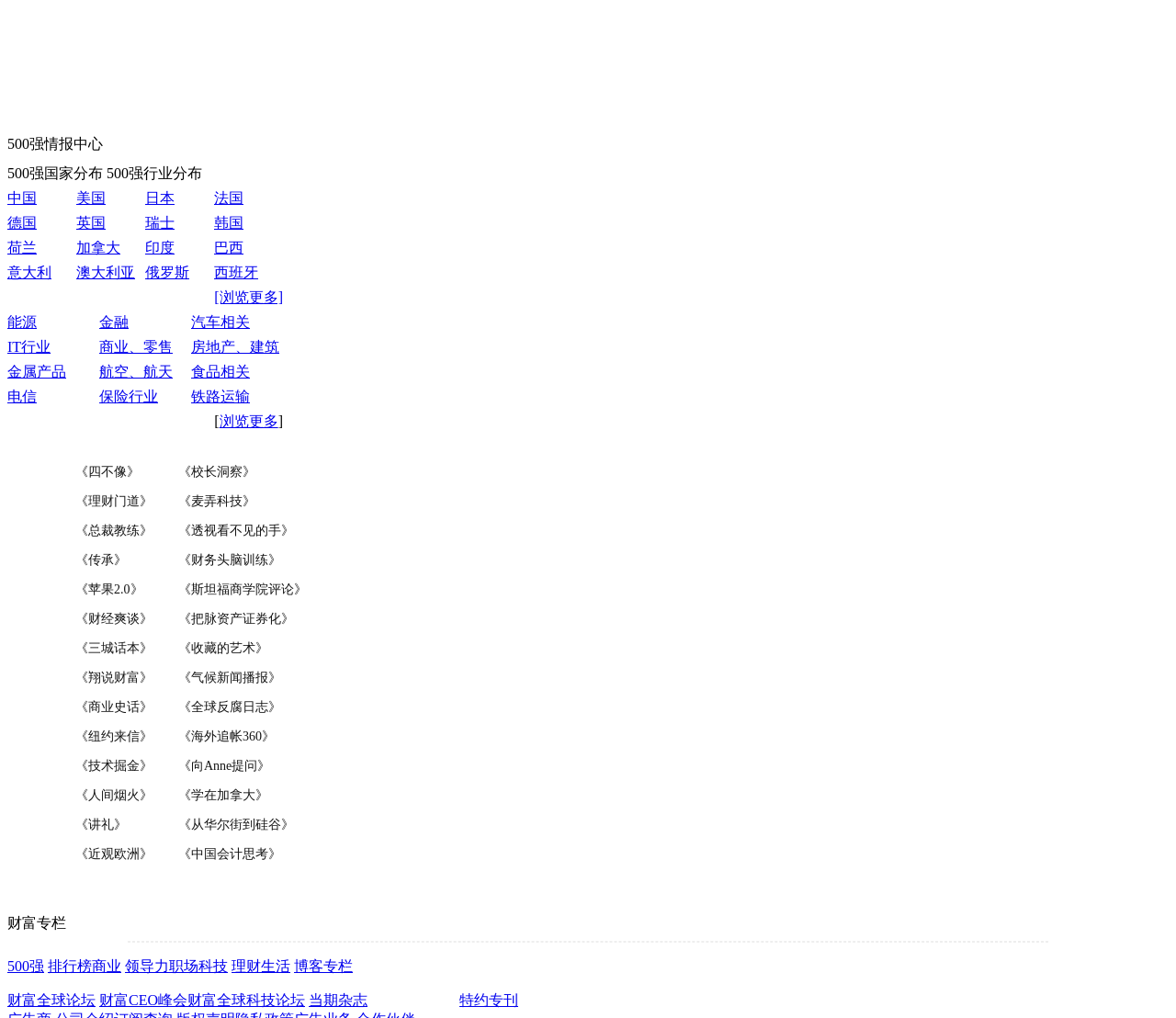Identify the bounding box coordinates of the region I need to click to complete this instruction: "View 'Welcome to Bridge Church NYC' post".

None